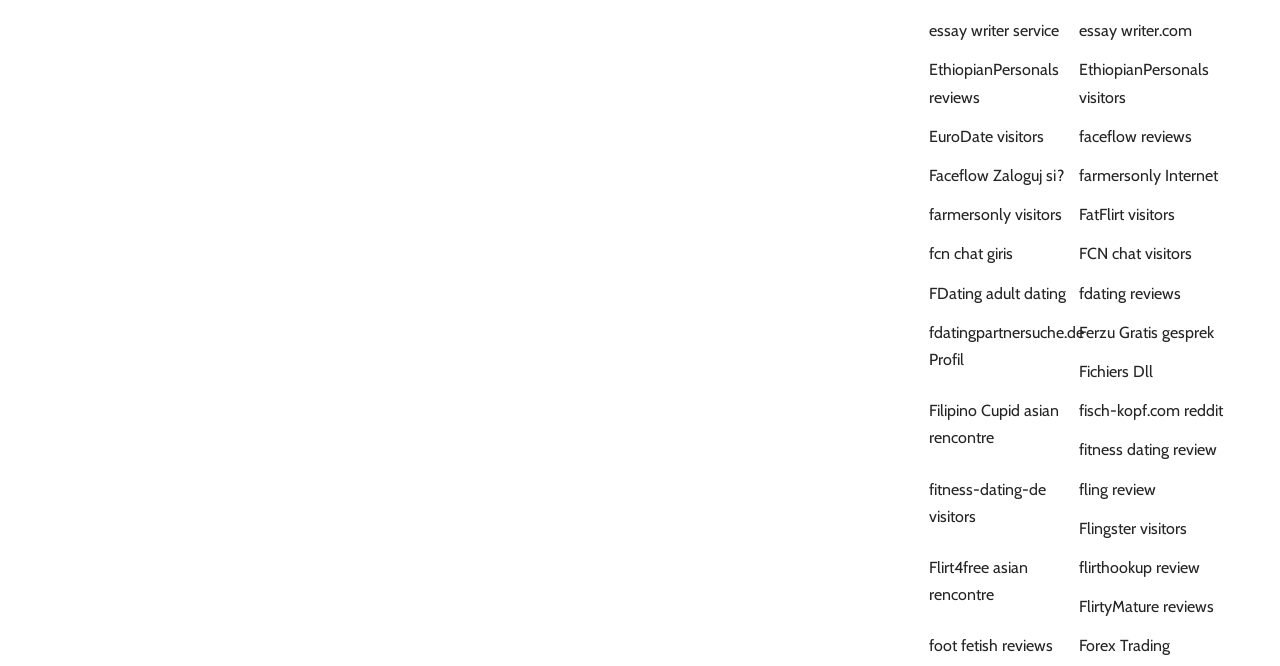What is the first link on the webpage?
Look at the webpage screenshot and answer the question with a detailed explanation.

The first link on the webpage is 'essay writer service' which is located at the top-left corner of the webpage with a bounding box of [0.725, 0.017, 0.827, 0.076].